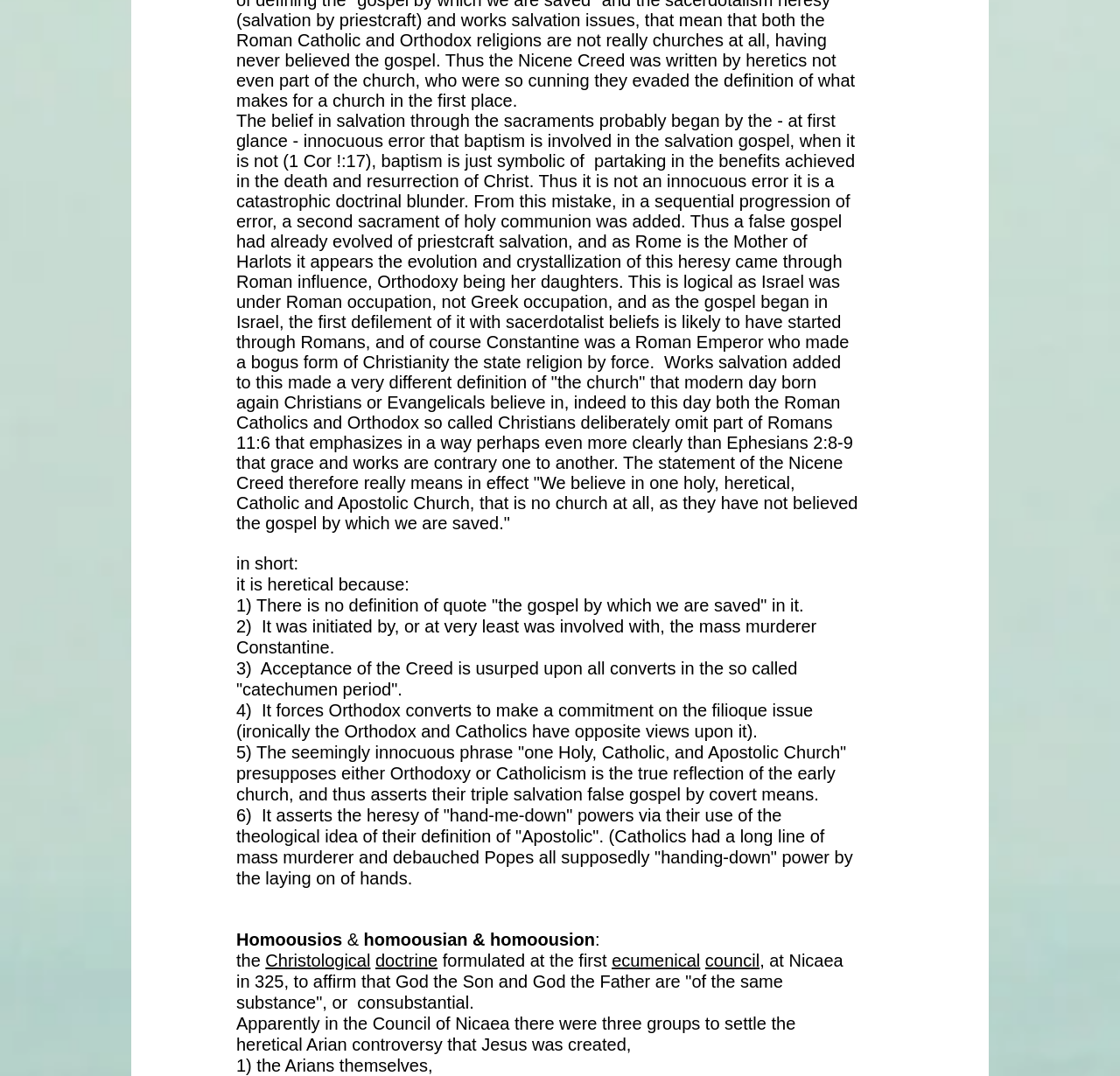What is the purpose of the Nicene Creed according to the webpage?
Refer to the image and provide a thorough answer to the question.

The webpage argues that the Nicene Creed, which seems innocuous, actually asserts a false gospel by covert means, presupposing that either Orthodoxy or Catholicism is the true reflection of the early church.